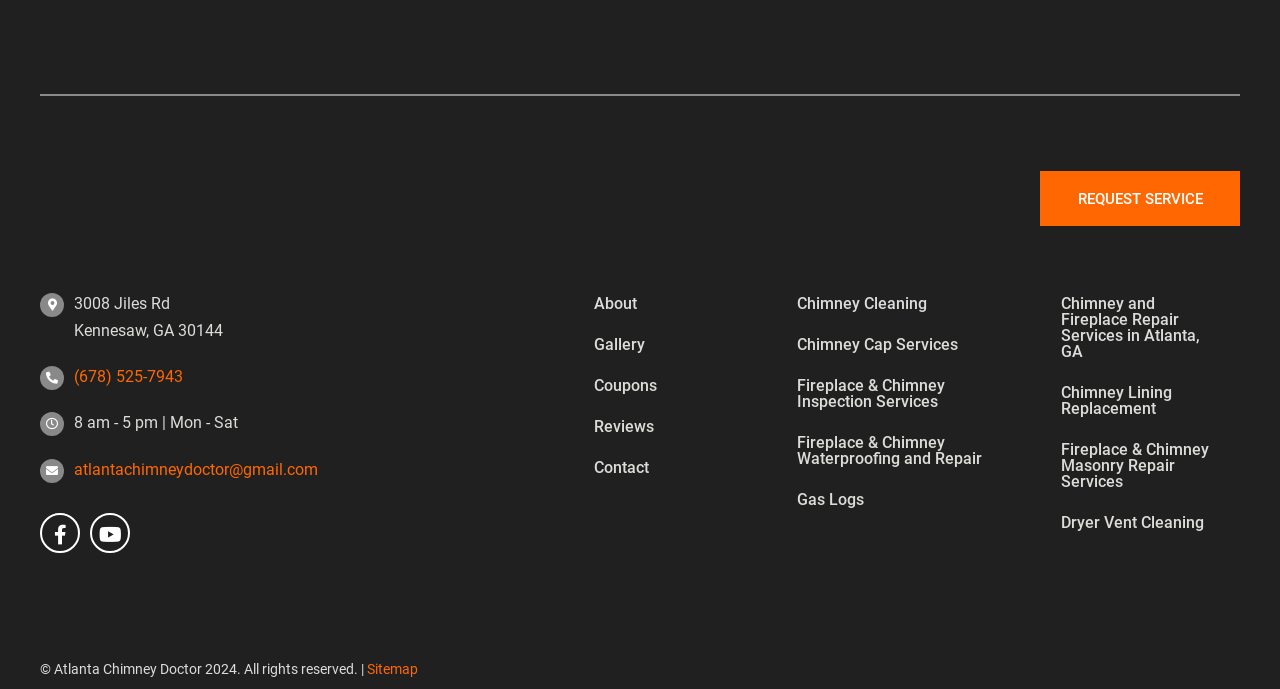Answer the following query with a single word or phrase:
What is the company's contact information?

Phone: (678) 525-7943, Email: atlantachimneydoctor@gmail.com